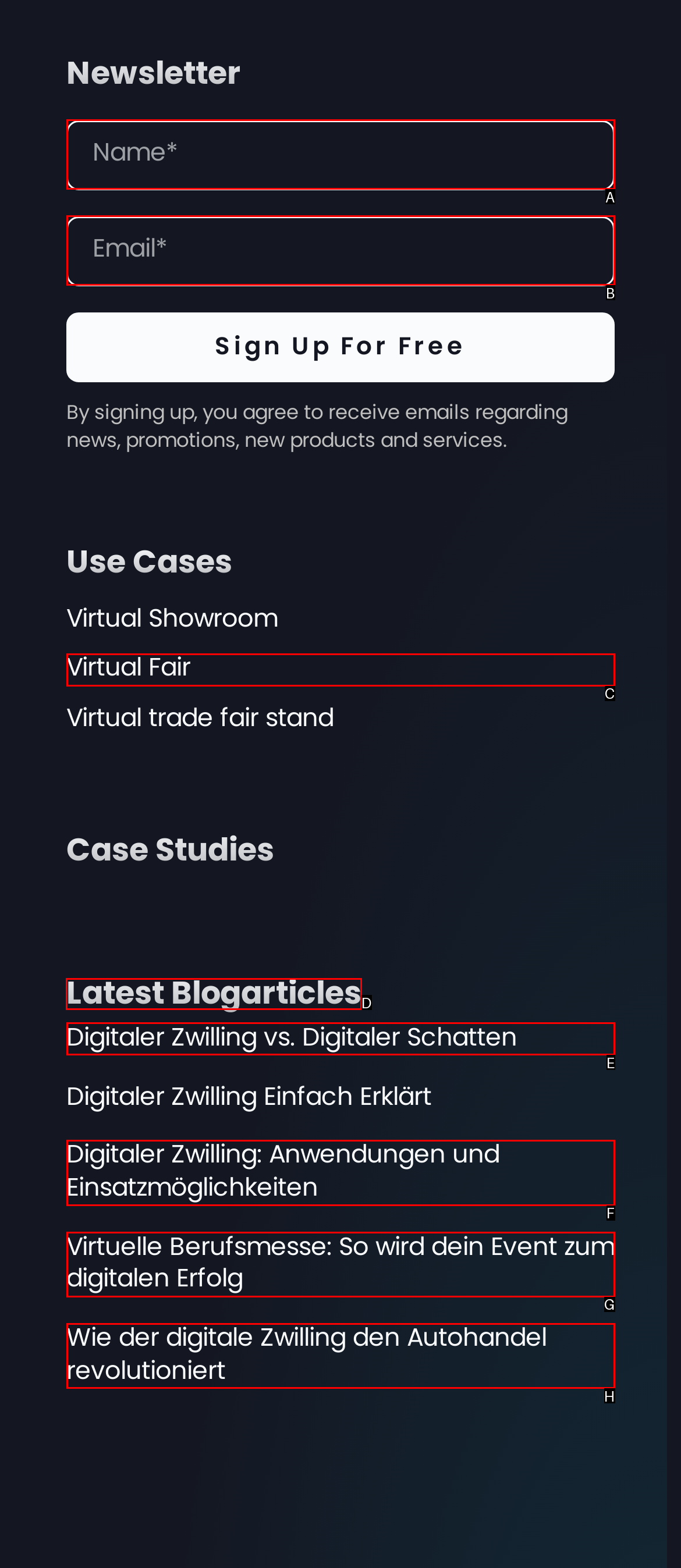Which lettered option should be clicked to achieve the task: Read latest blog articles? Choose from the given choices.

D